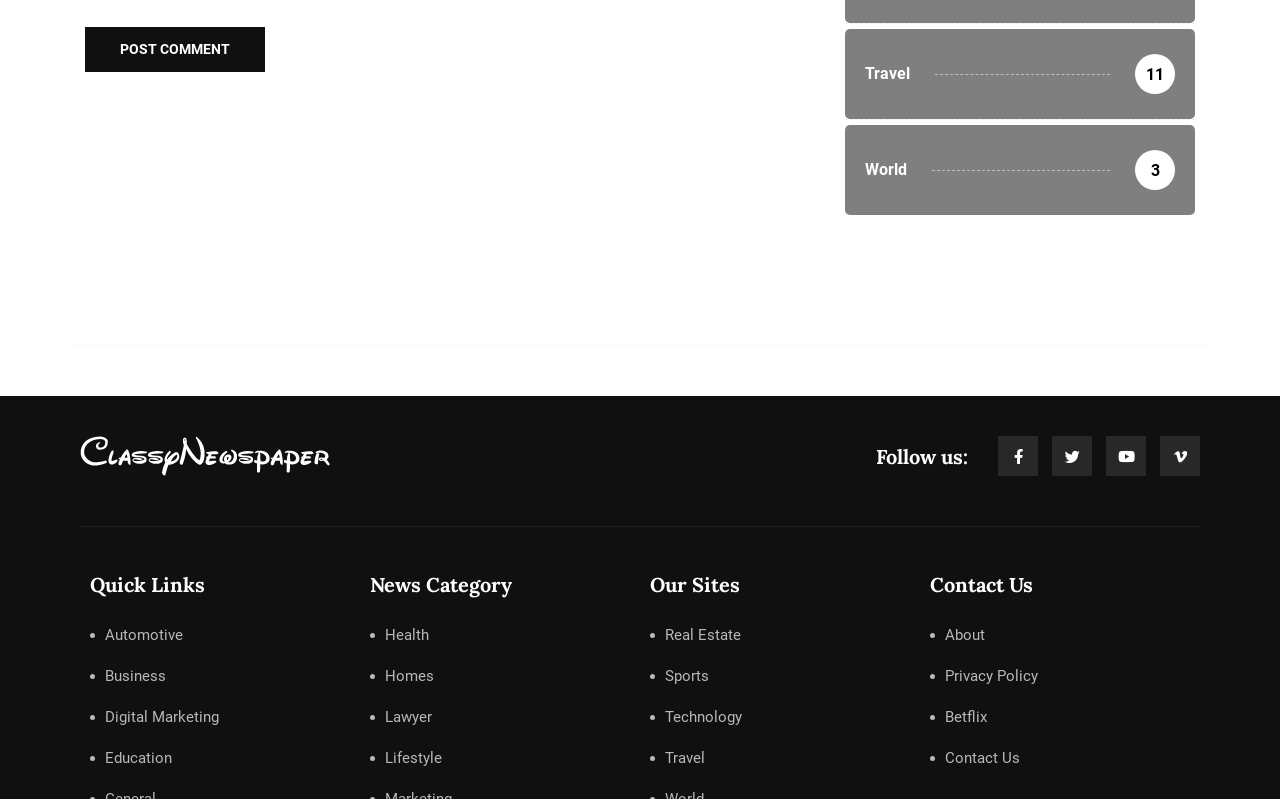What social media platforms can you follow?
Can you offer a detailed and complete answer to this question?

The webpage has links to Facebook, Twitter, Youtube, and Vimeo, indicating that these are the social media platforms that users can follow.